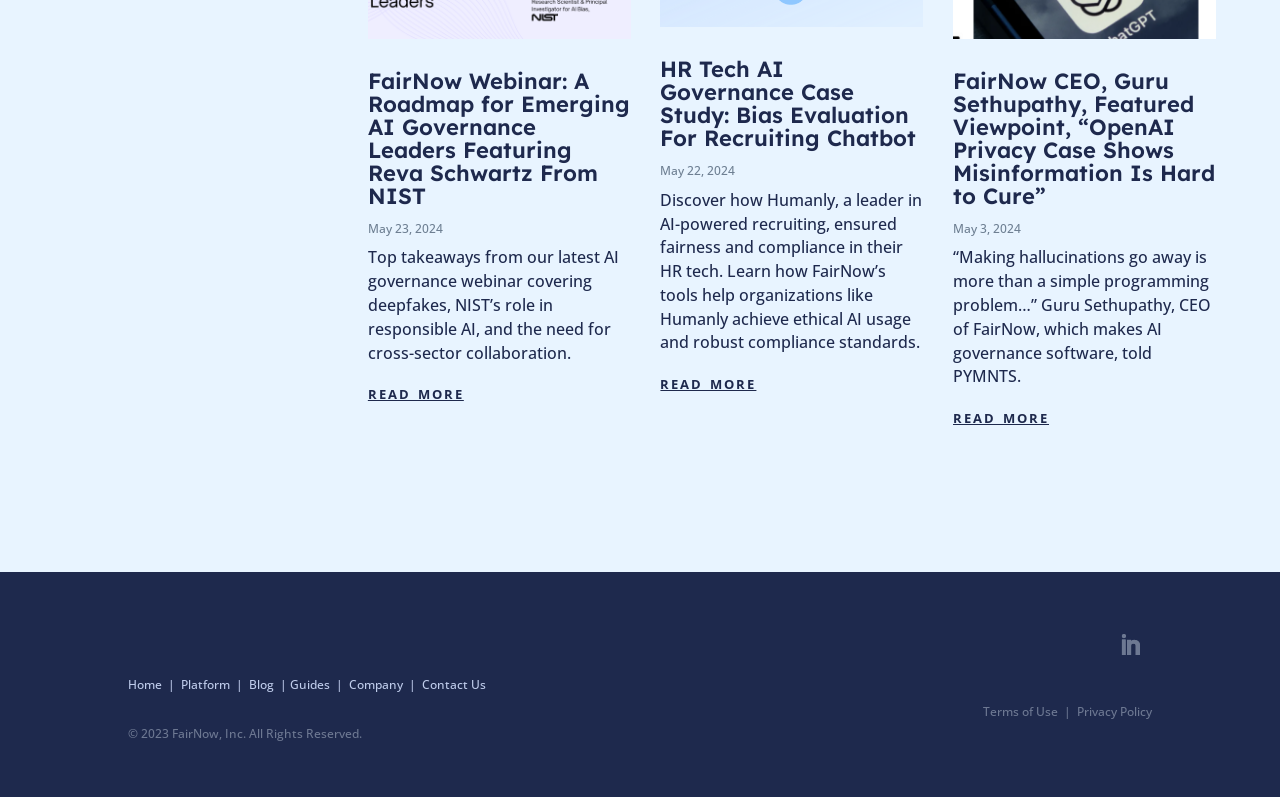Refer to the image and provide an in-depth answer to the question:
What is the name of the company featured in the HR Tech AI Governance Case Study?

The name of the company featured in the HR Tech AI Governance Case Study can be found in the second section of the webpage, where it says 'Discover how Humanly, a leader in AI-powered recruiting, ensured fairness and compliance in their HR tech.' in a static text element.